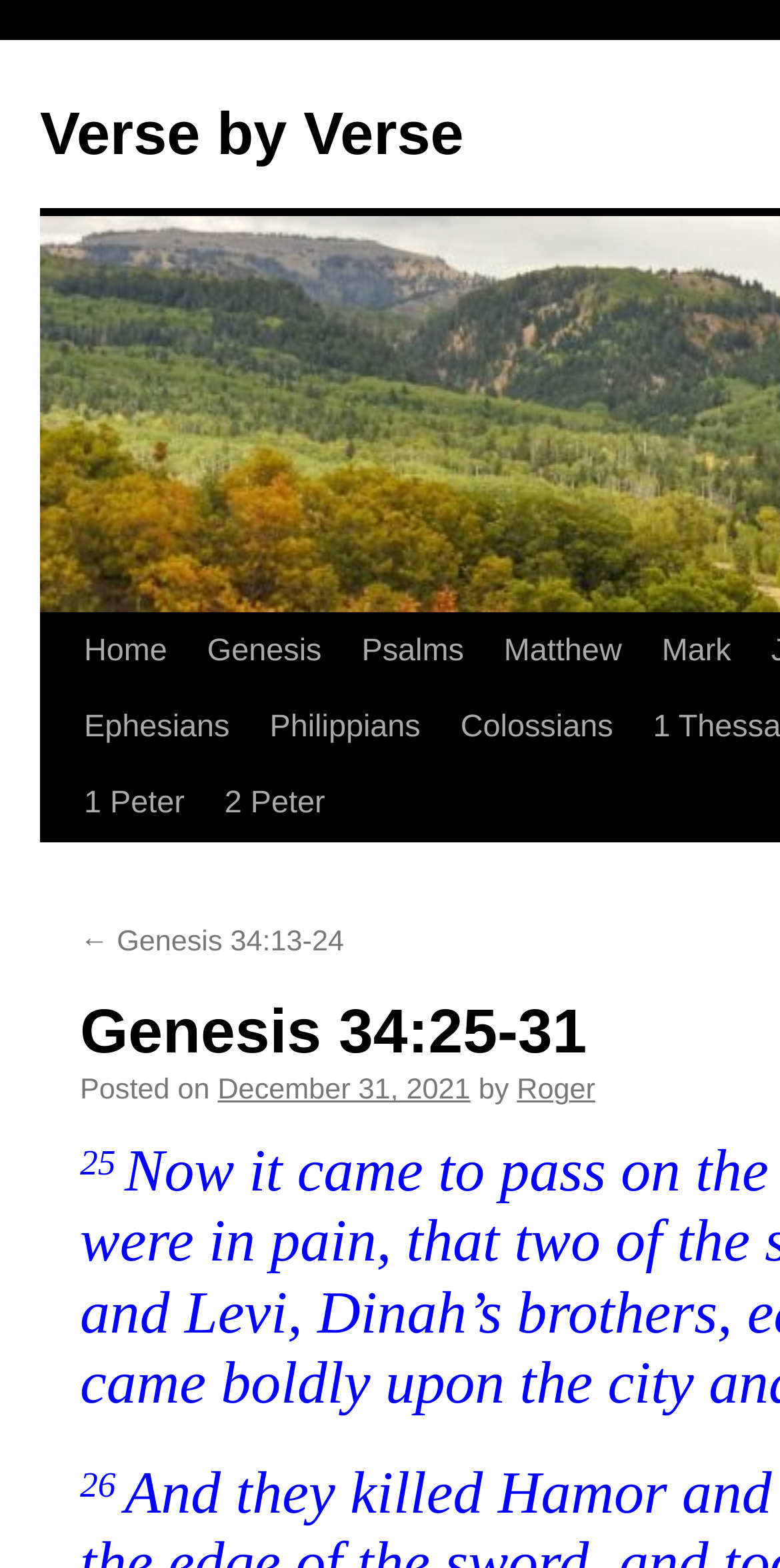Refer to the image and provide an in-depth answer to the question:
How many navigation links are there in the top section?

I counted the number of links in the top section, which are 'Home', 'Genesis', 'Psalms', 'Matthew', 'Mark', and 'Ephesians', and found that there are 6 navigation links.